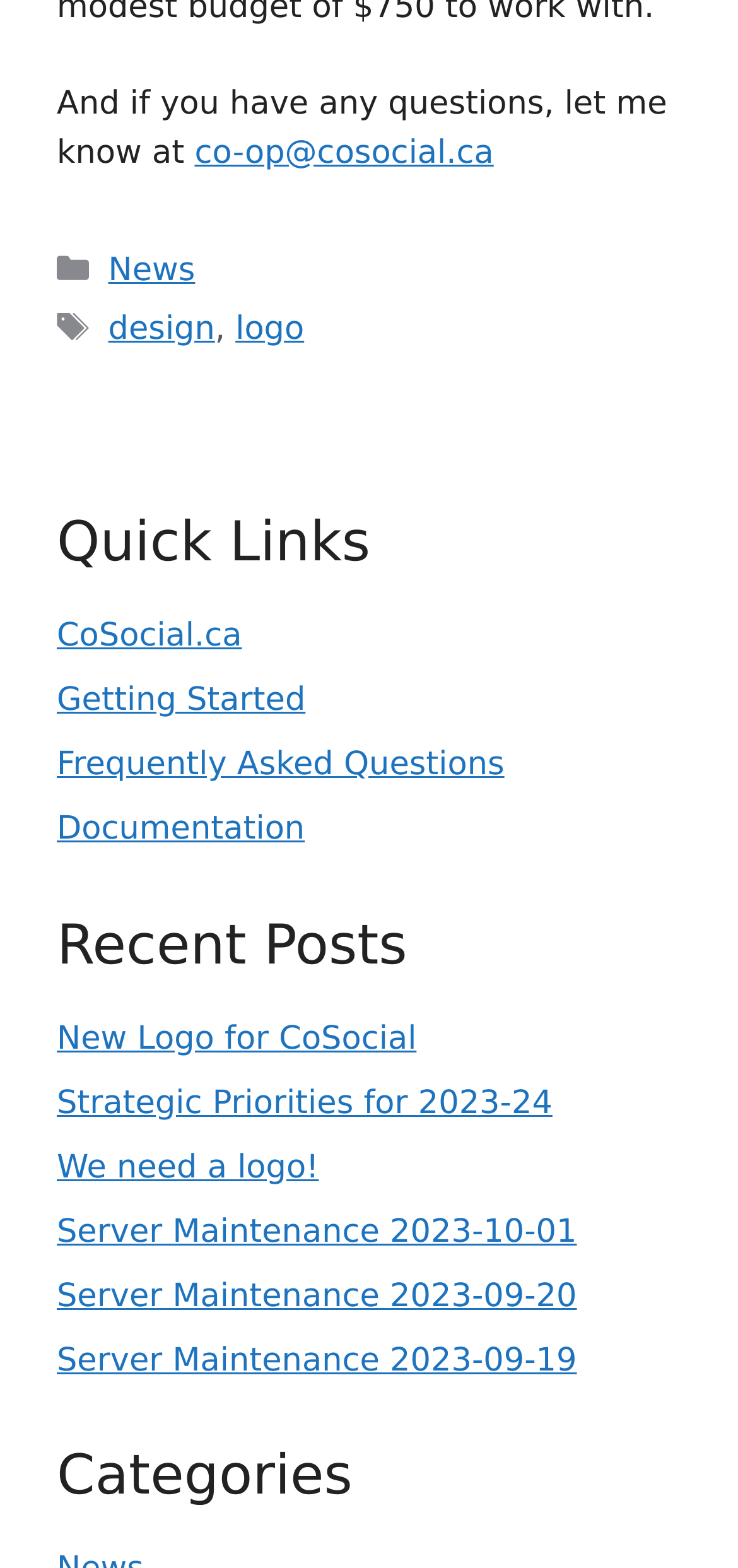How many links are in the footer?
Using the image, elaborate on the answer with as much detail as possible.

I counted the number of links in the footer section, which is located at the bottom of the webpage. There are 5 links: 'News', 'design', 'logo', 'Categories', and 'Tags'.